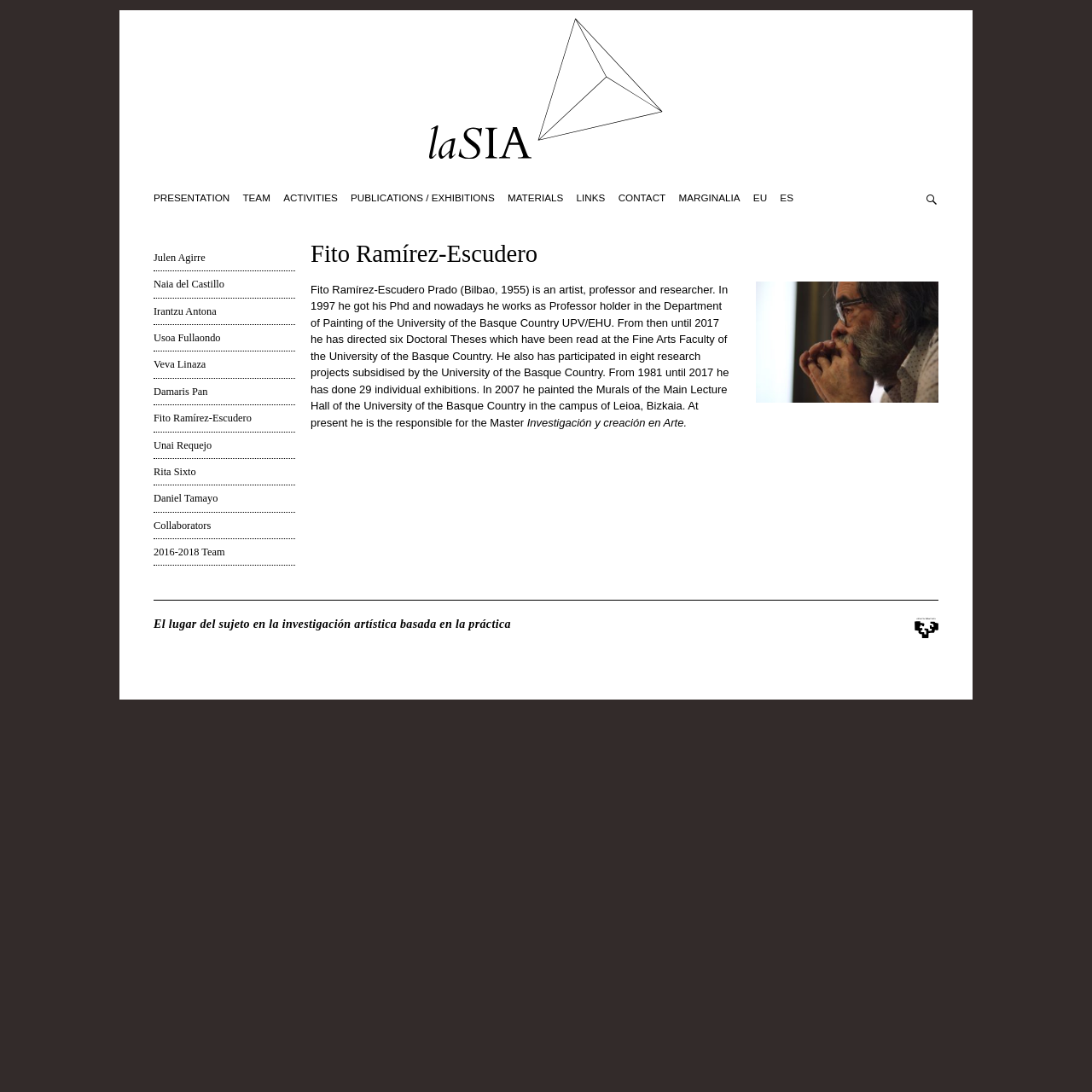How many individual exhibitions has Fito Ramírez-Escudero done?
Look at the image and answer the question using a single word or phrase.

29